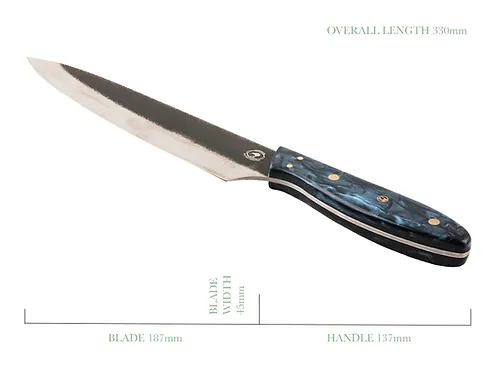What type of pins are used on the handle?
Your answer should be a single word or phrase derived from the screenshot.

Brass and mosaic pins